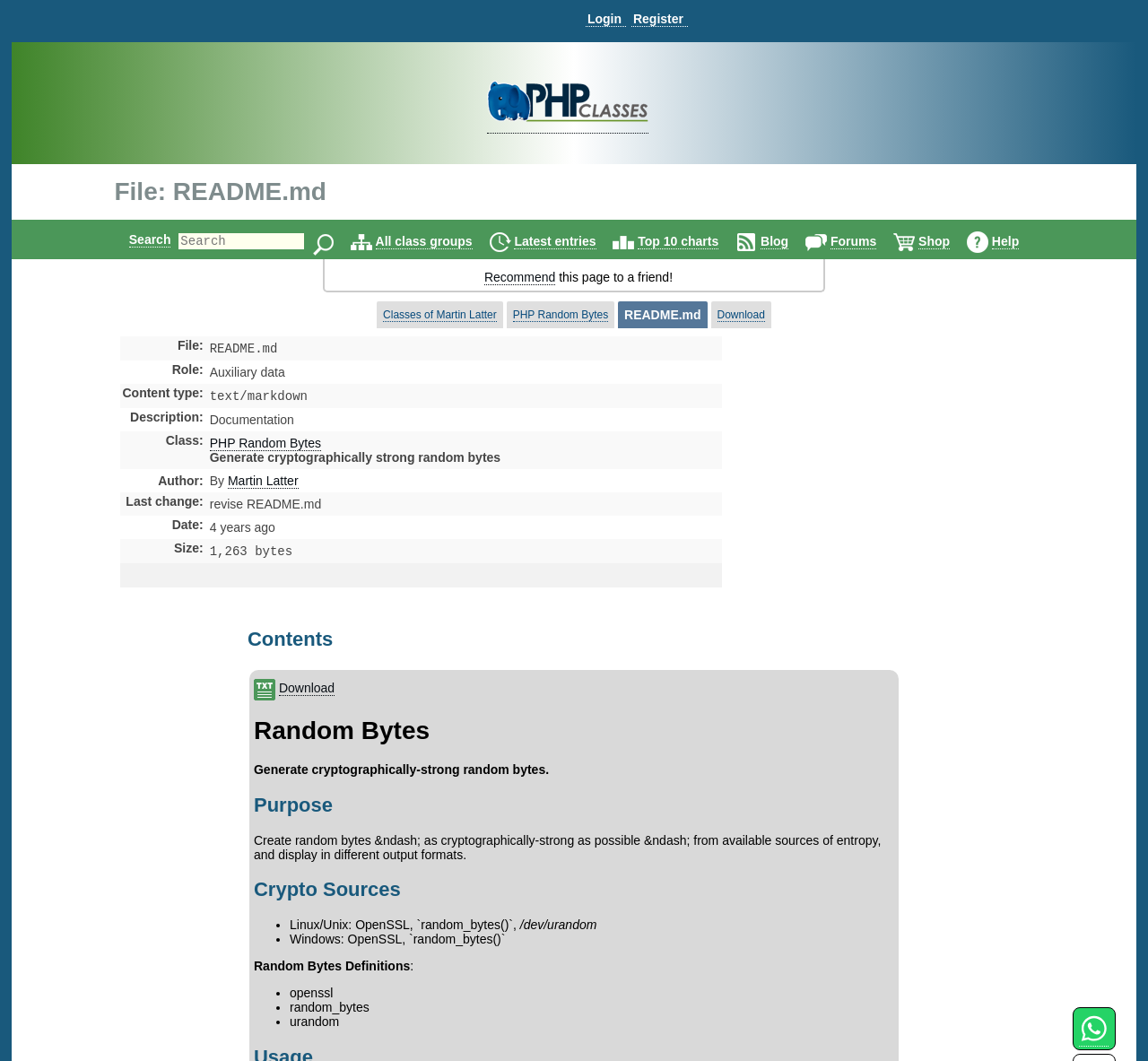Please identify the bounding box coordinates of the area that needs to be clicked to follow this instruction: "Search for something".

[0.156, 0.219, 0.265, 0.235]